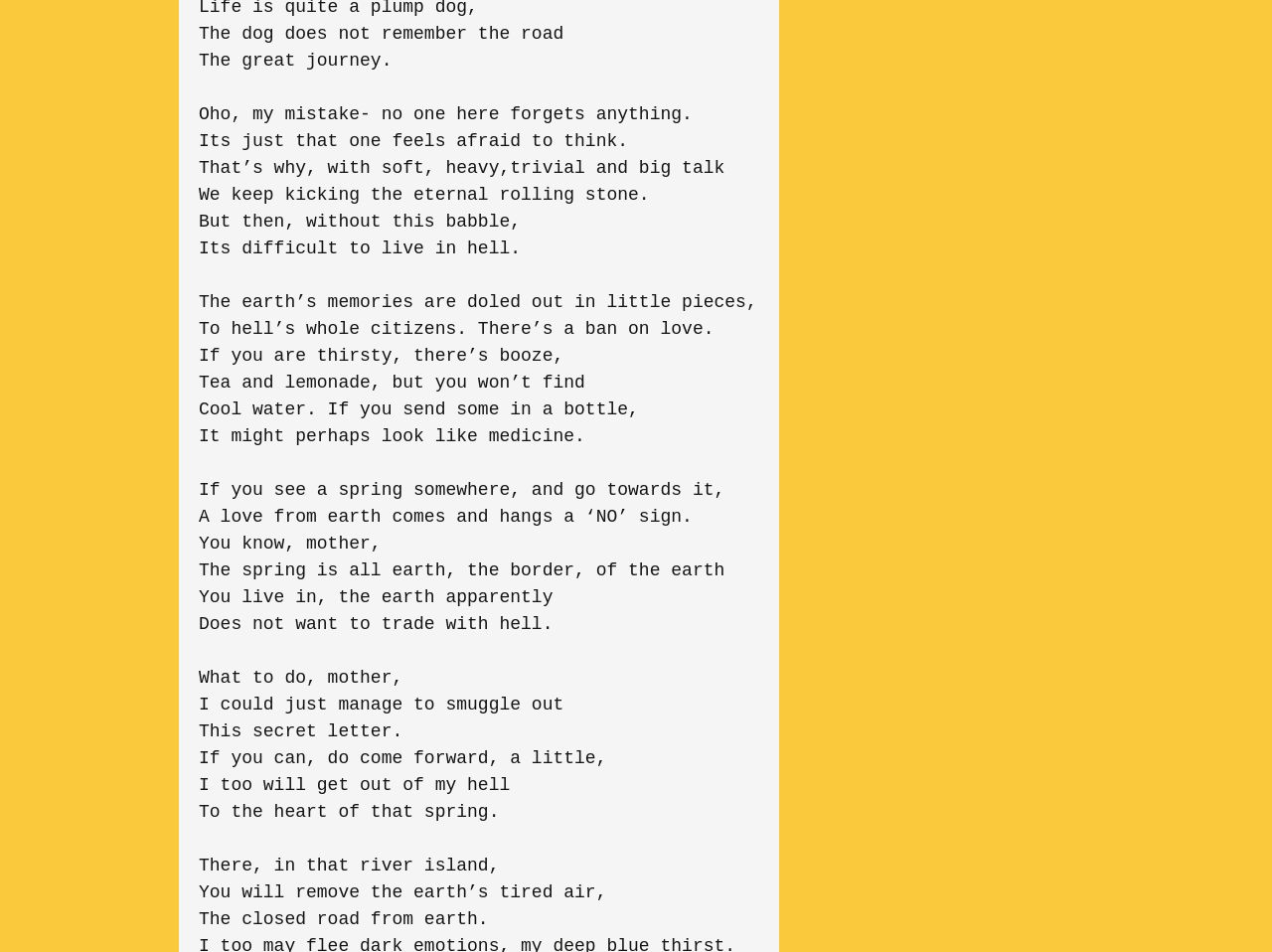Provide the bounding box coordinates, formatted as (top-left x, top-left y, bottom-right x, bottom-right y), with all values being floating point numbers between 0 and 1. Identify the bounding box of the UI element that matches the description: পাৰ্ছী বীছি শ্বেলীৰ ‘কবিতাৰ সপক্ষে’

[0.366, 0.198, 0.522, 0.261]